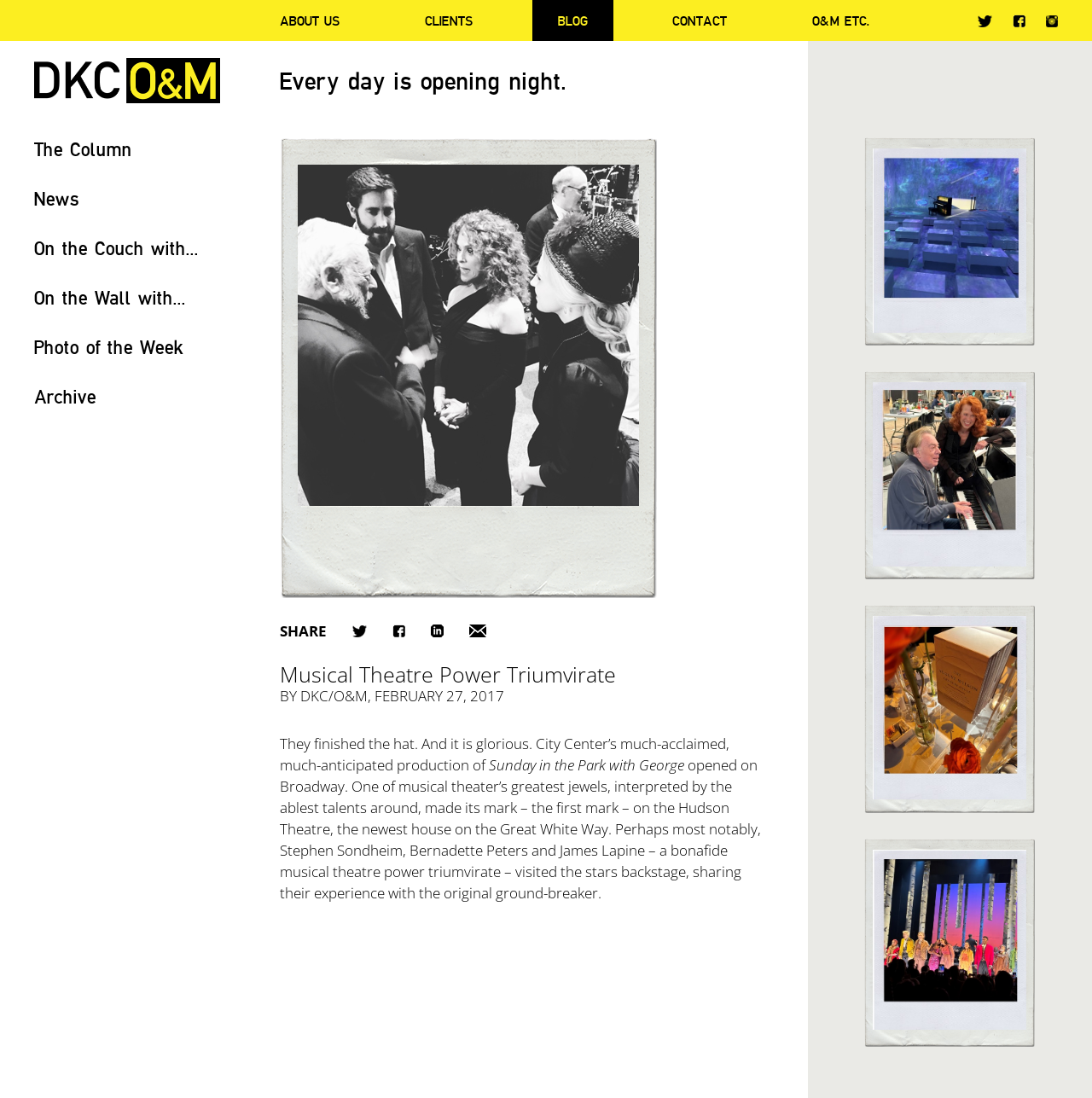Please find the bounding box for the following UI element description. Provide the coordinates in (top-left x, top-left y, bottom-right x, bottom-right y) format, with values between 0 and 1: Contact

[0.592, 0.0, 0.689, 0.037]